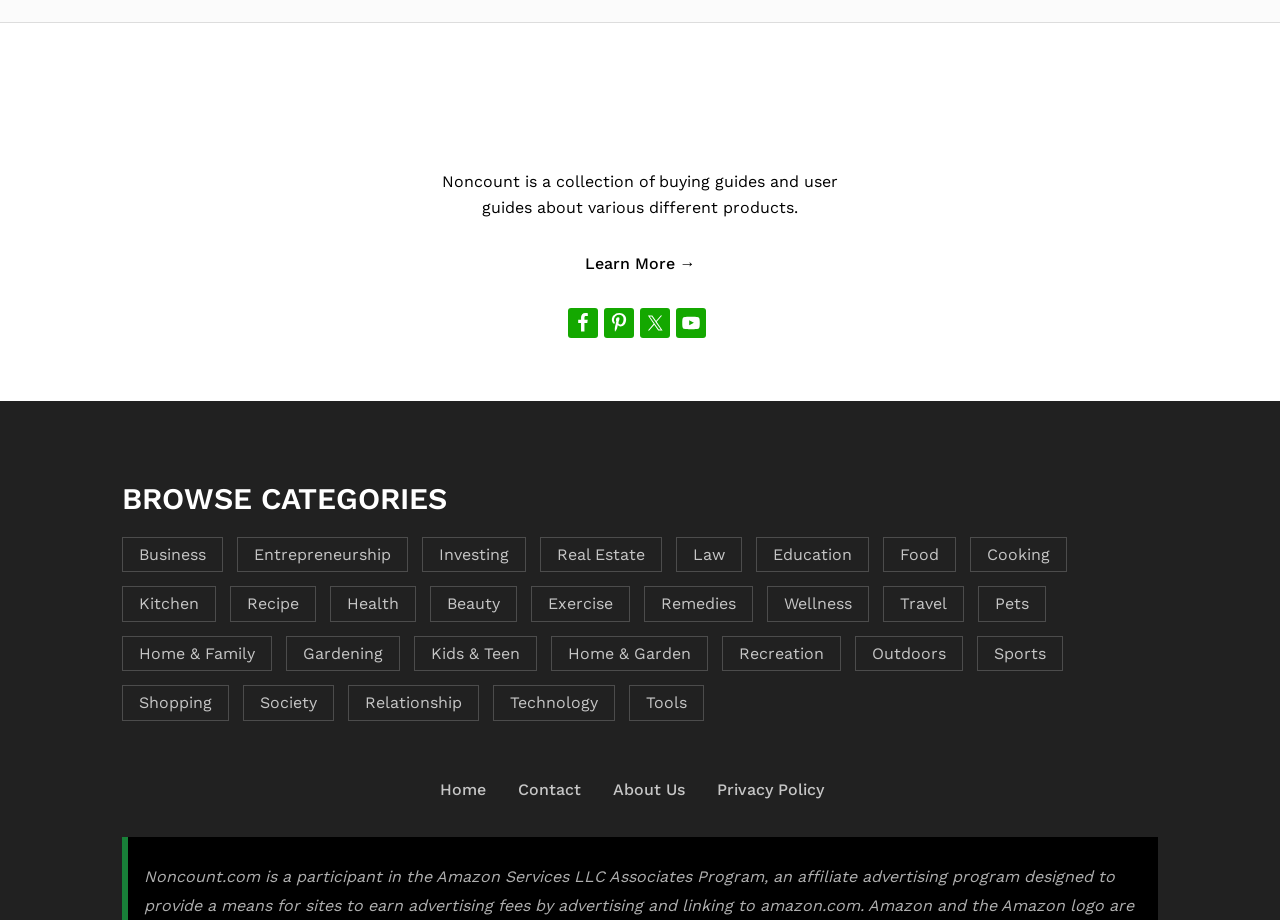How many links are available in the 'BROWSE CATEGORIES' section?
Can you give a detailed and elaborate answer to the question?

By counting the number of link elements in the 'BROWSE CATEGORIES' section, we can see that there are 30 links available, including Business, Entrepreneurship, Investing, and many more.